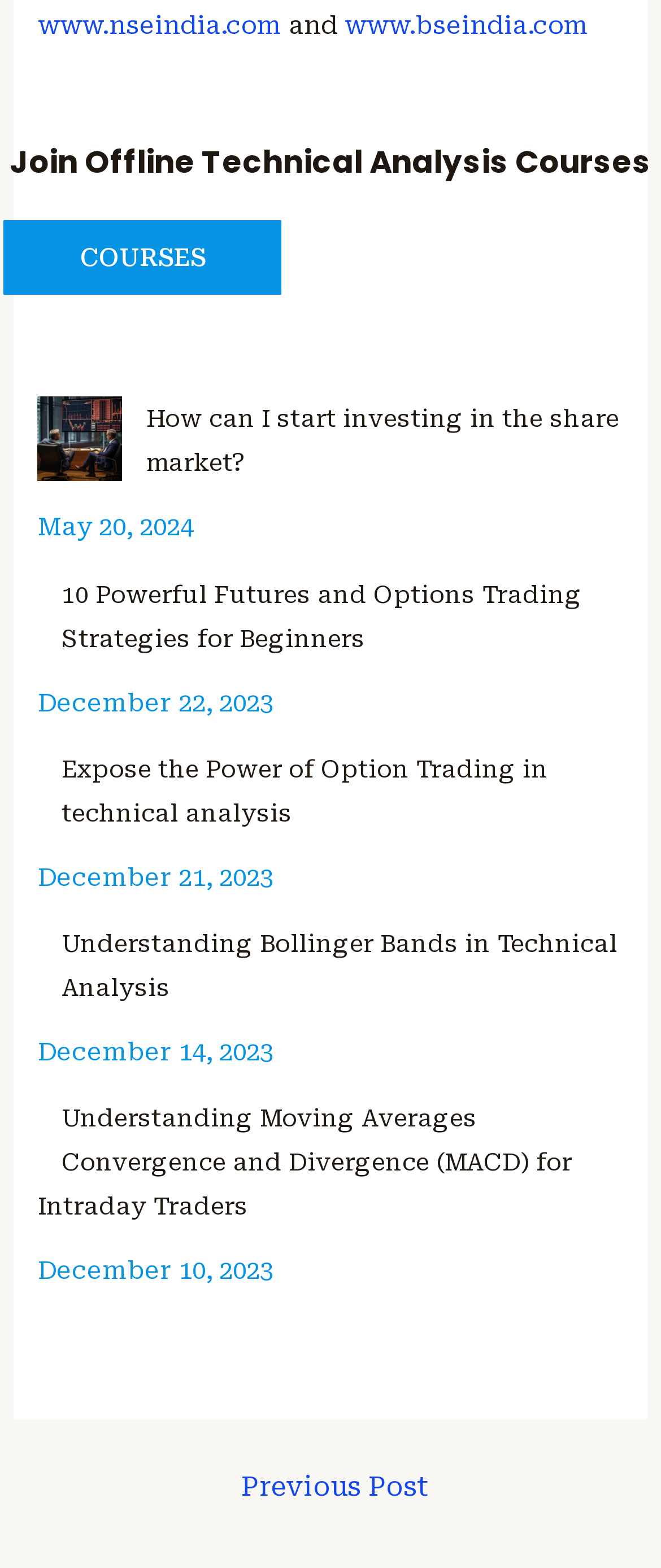What are the two stock exchange websites mentioned?
Answer with a single word or phrase by referring to the visual content.

NSE and BSE